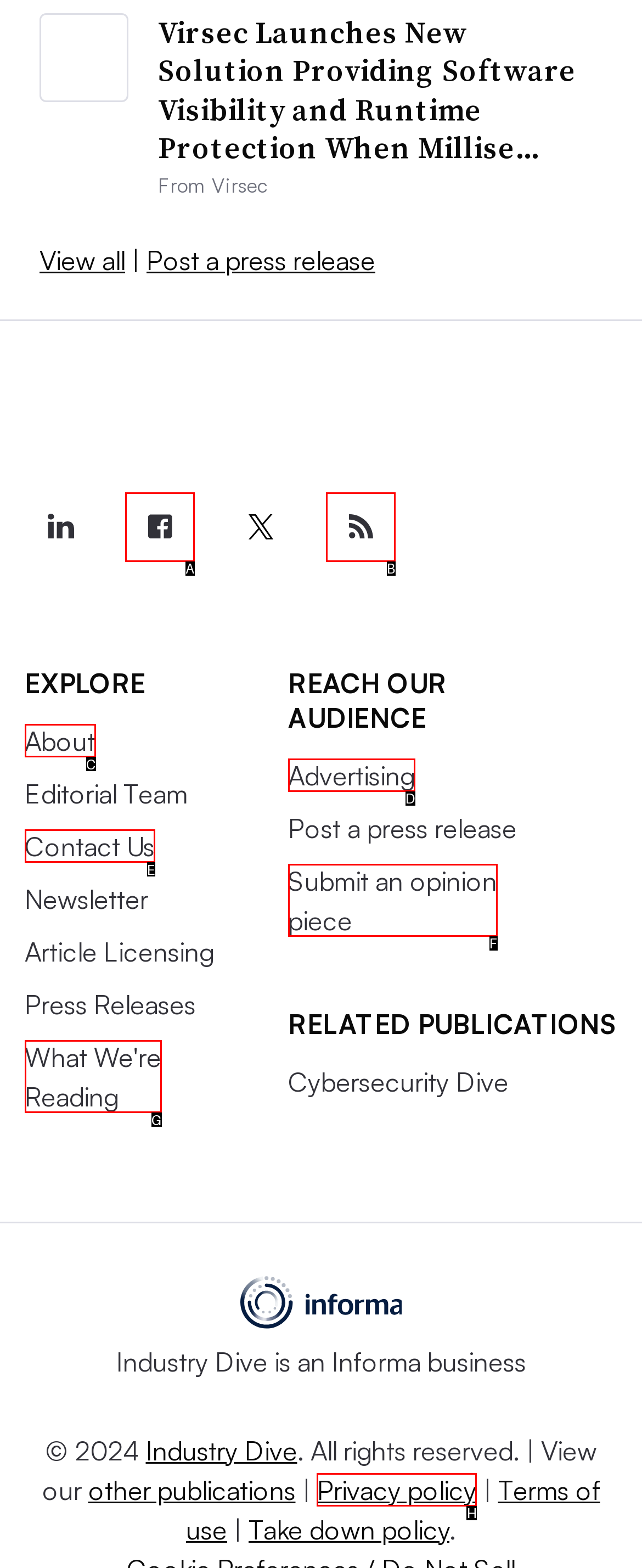Given the description: Contact Us, determine the corresponding lettered UI element.
Answer with the letter of the selected option.

E